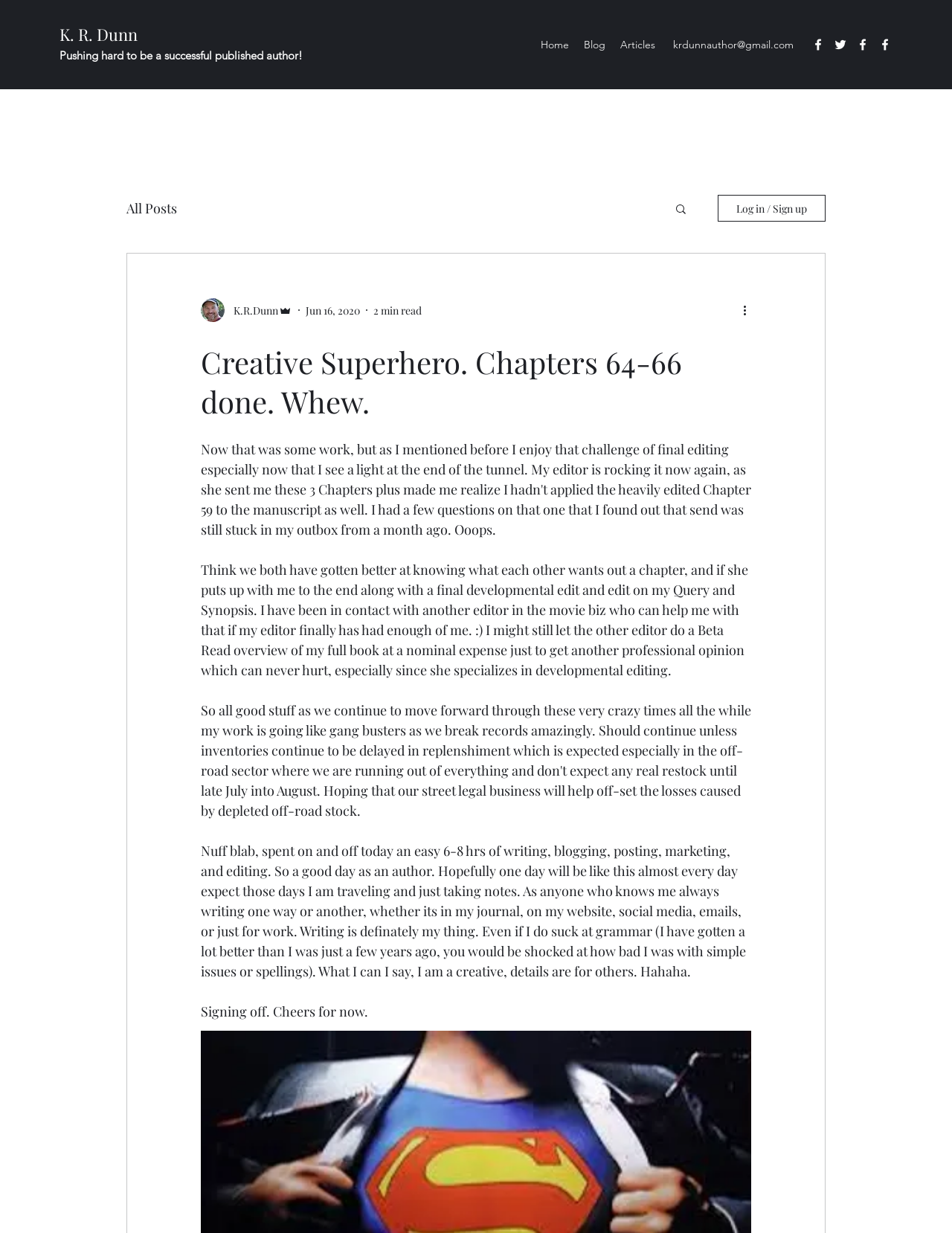Indicate the bounding box coordinates of the clickable region to achieve the following instruction: "Log in or sign up."

[0.754, 0.158, 0.867, 0.18]